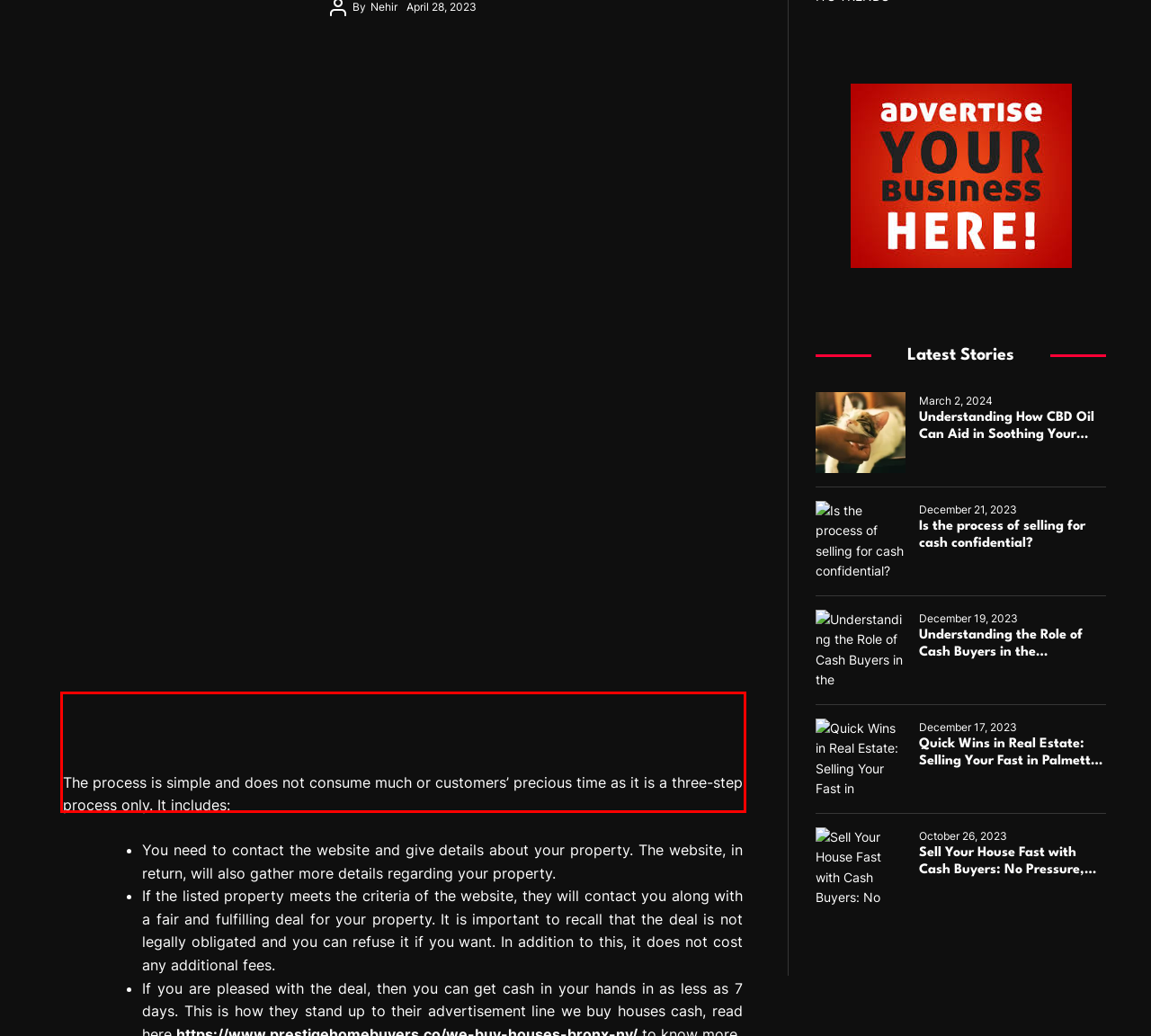Using the provided screenshot of a webpage, recognize and generate the text found within the red rectangle bounding box.

Sometimes selling properties through an agent is not everyone’s cup of tea. There is no guarantee of them getting fair and not bogus deals. This is when real estate agencies Property Management come handy. With another catchy advertisement line, we buy houses; they have been attracting a lot of traffic towards them. Not only they provide great deals, but there are also other numerous benefits, including: